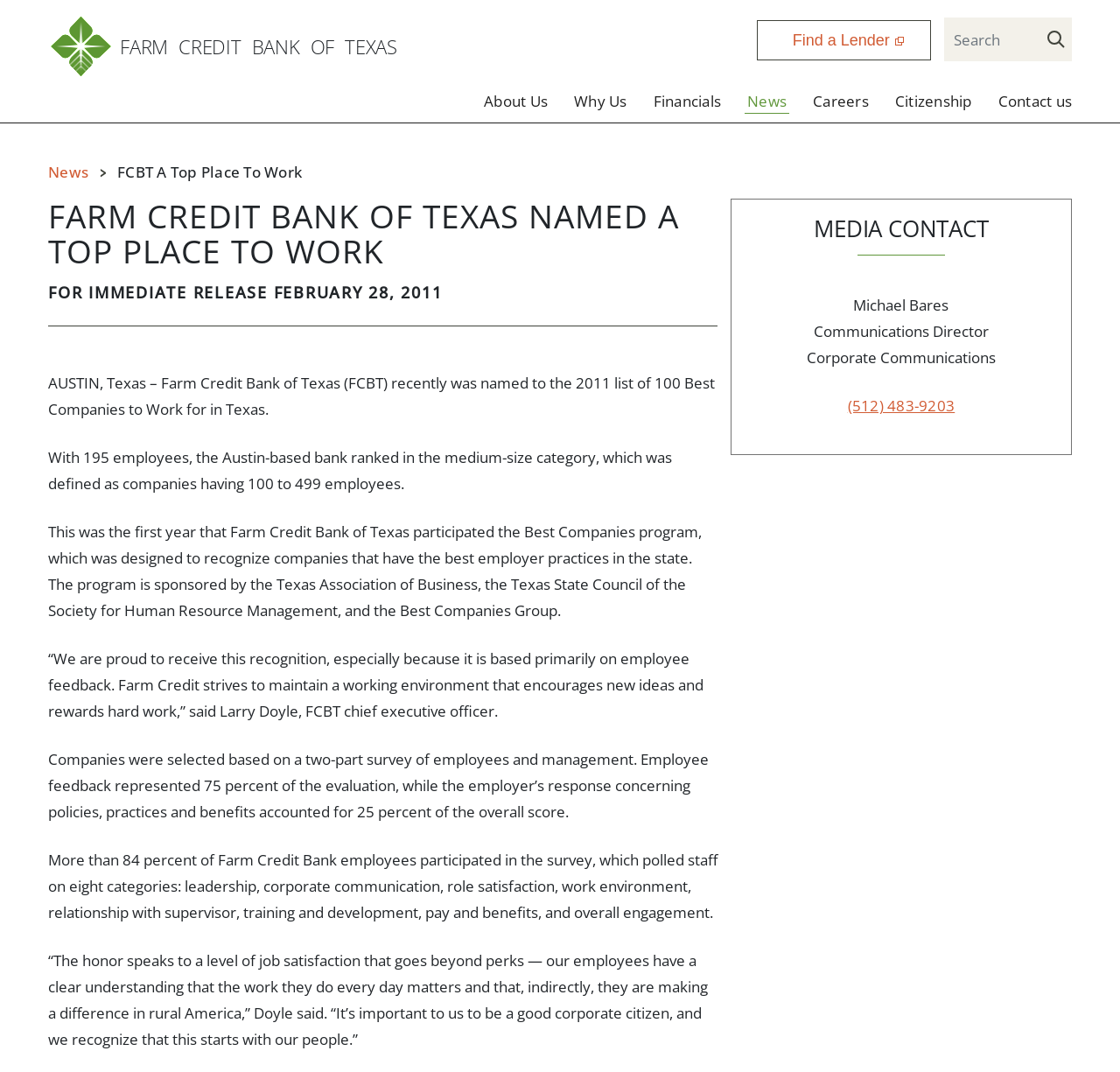Identify the bounding box coordinates of the part that should be clicked to carry out this instruction: "Contact us through the 'Contact us' link".

[0.879, 0.084, 0.957, 0.105]